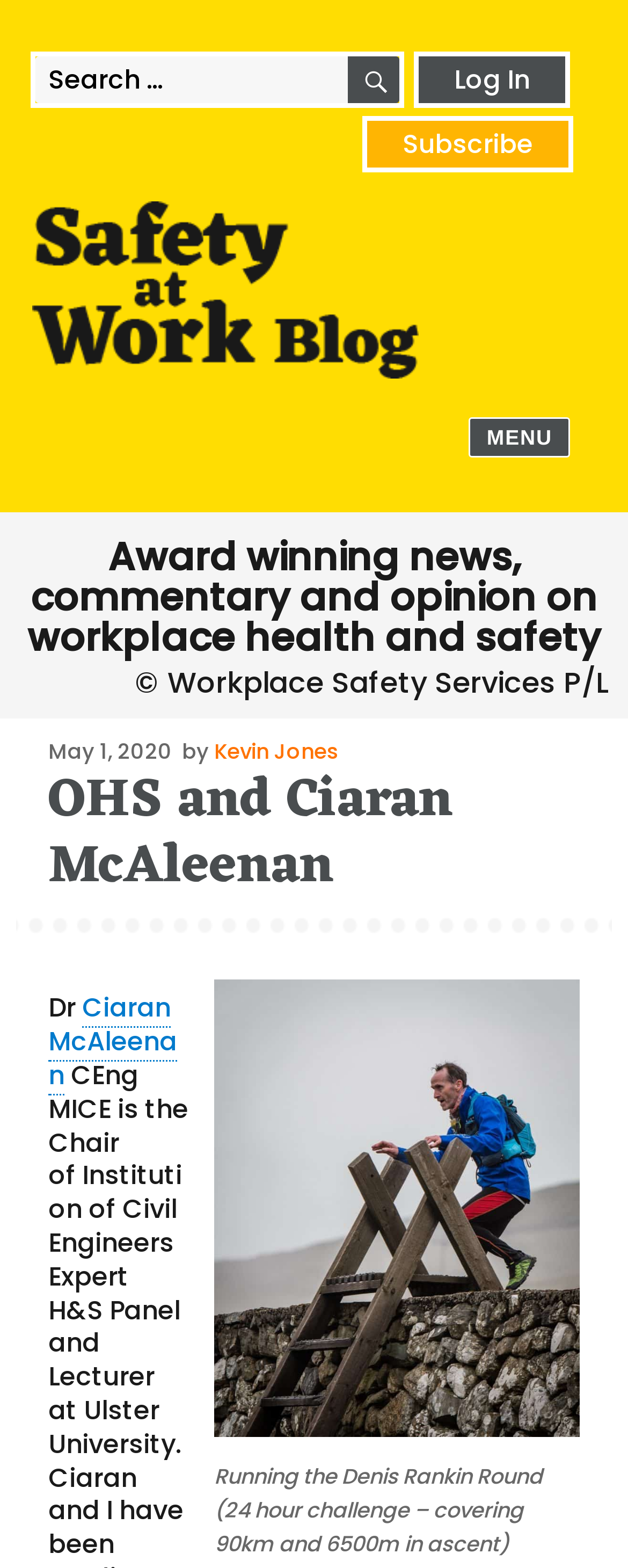Please locate the bounding box coordinates for the element that should be clicked to achieve the following instruction: "Read the post by Kevin Jones". Ensure the coordinates are given as four float numbers between 0 and 1, i.e., [left, top, right, bottom].

[0.341, 0.469, 0.538, 0.489]